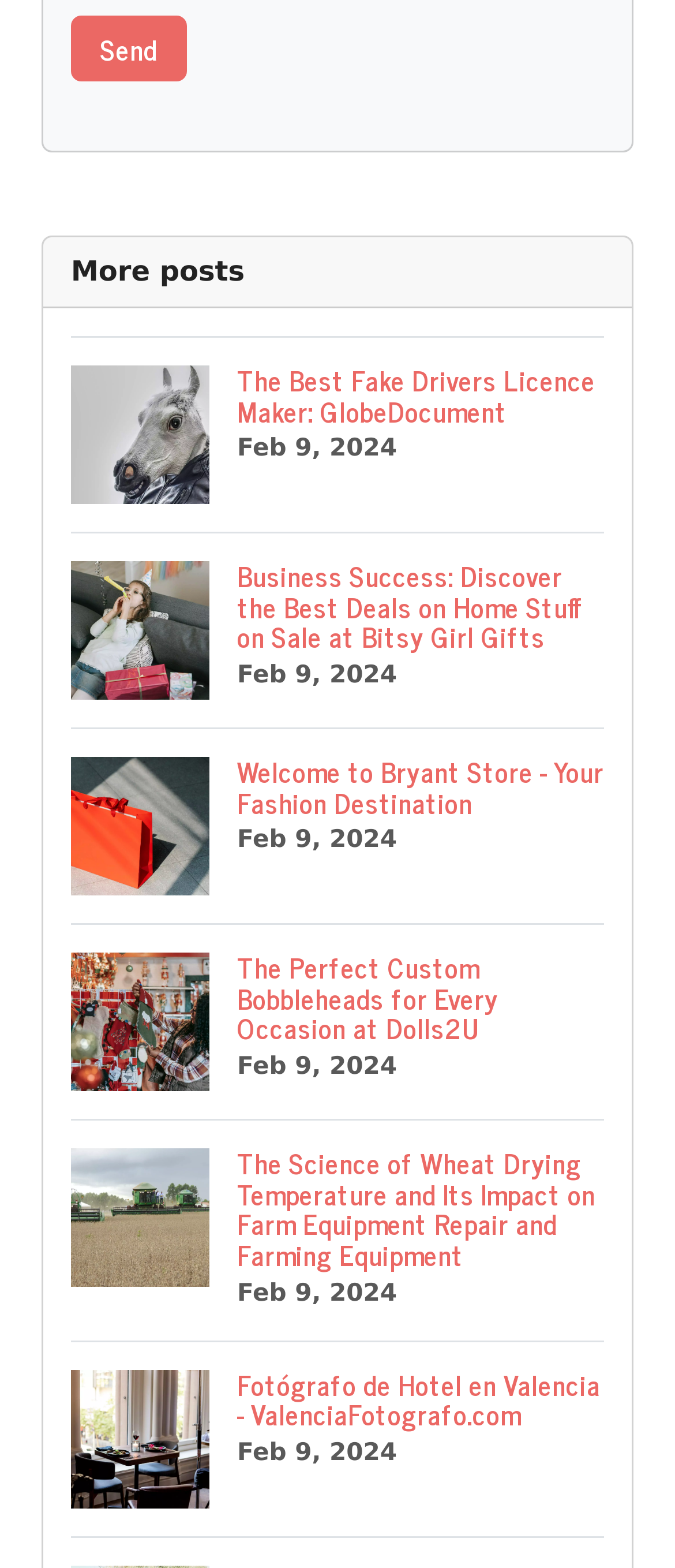What is the topic of the first link?
Look at the screenshot and give a one-word or phrase answer.

Fake Drivers Licence